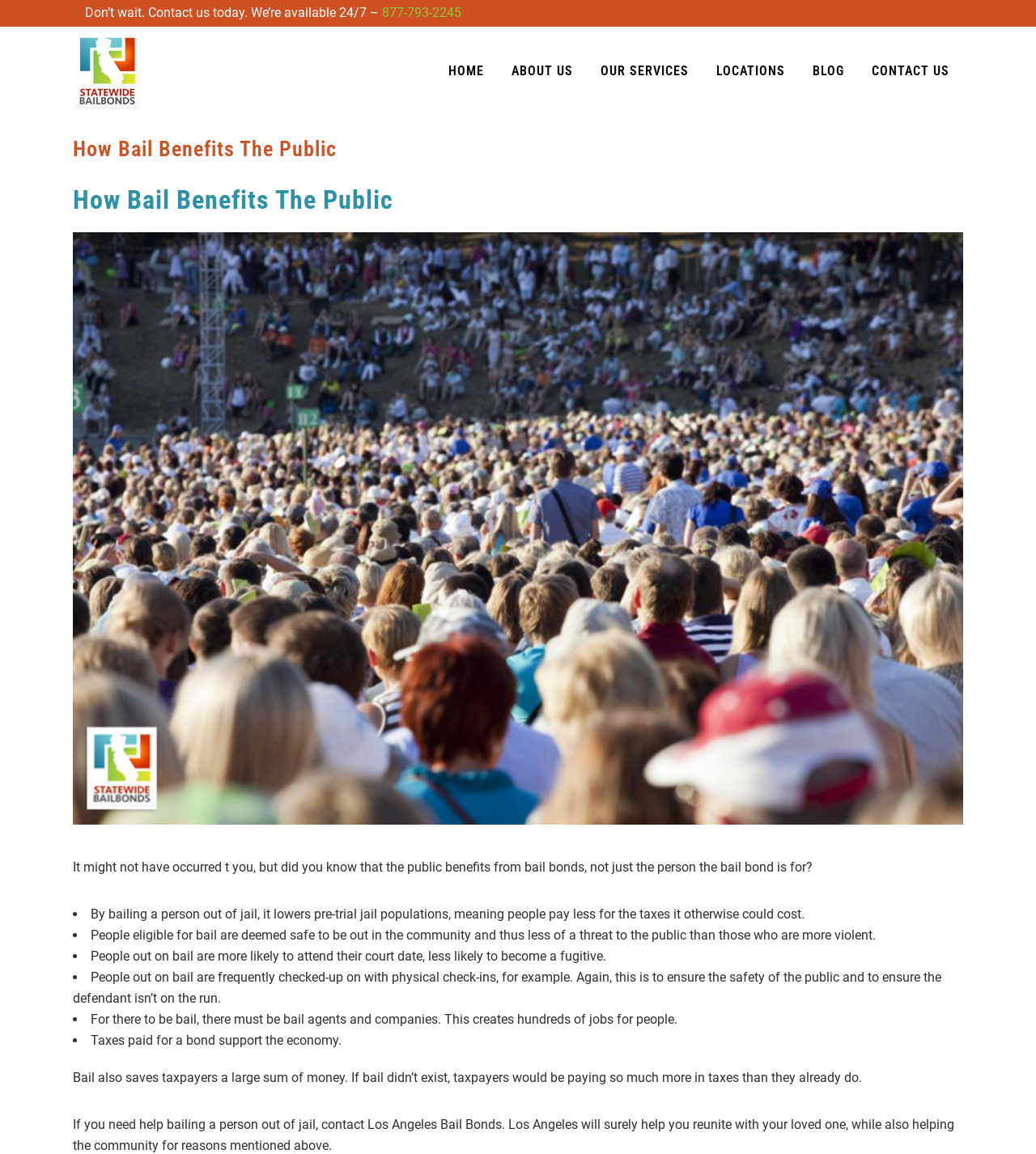Present a detailed account of what is displayed on the webpage.

The webpage appears to be about the benefits of bail bonds, specifically in Los Angeles. At the top of the page, there is a logo, repeated five times, and a navigation menu with links to "HOME", "ABOUT US", "OUR SERVICES", "LOCATIONS", "BLOG", and "CONTACT US". 

Below the navigation menu, there are two headings with the same text "How Bail Benefits The Public". The first heading is slightly above the second one. 

To the right of the headings, there is a call-to-action section with a static text "Don’t wait. Contact us today. We’re available 24/7 –" and a phone number "877-793-2245" as a link. 

The main content of the page is divided into sections. The first section explains how bail bonds benefit the public, with a link to "Los Angeles Bail Bonds" and an image associated with it. 

Below this section, there is a list of five points, each starting with a bullet point, explaining the benefits of bail bonds. These points include how bail bonds lower pre-trial jail populations, make the community safer, ensure people attend their court dates, provide jobs, and support the economy through taxes. 

Finally, there are two paragraphs of text at the bottom of the page. The first paragraph explains how bail bonds save taxpayers money, and the second paragraph is a call-to-action, encouraging users to contact Los Angeles Bail Bonds for help with bailing a person out of jail.